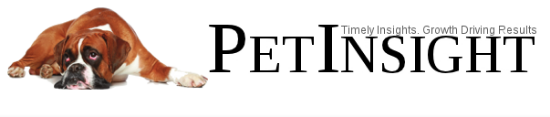Answer in one word or a short phrase: 
What is the purpose of Pet Insight?

To provide timely insights